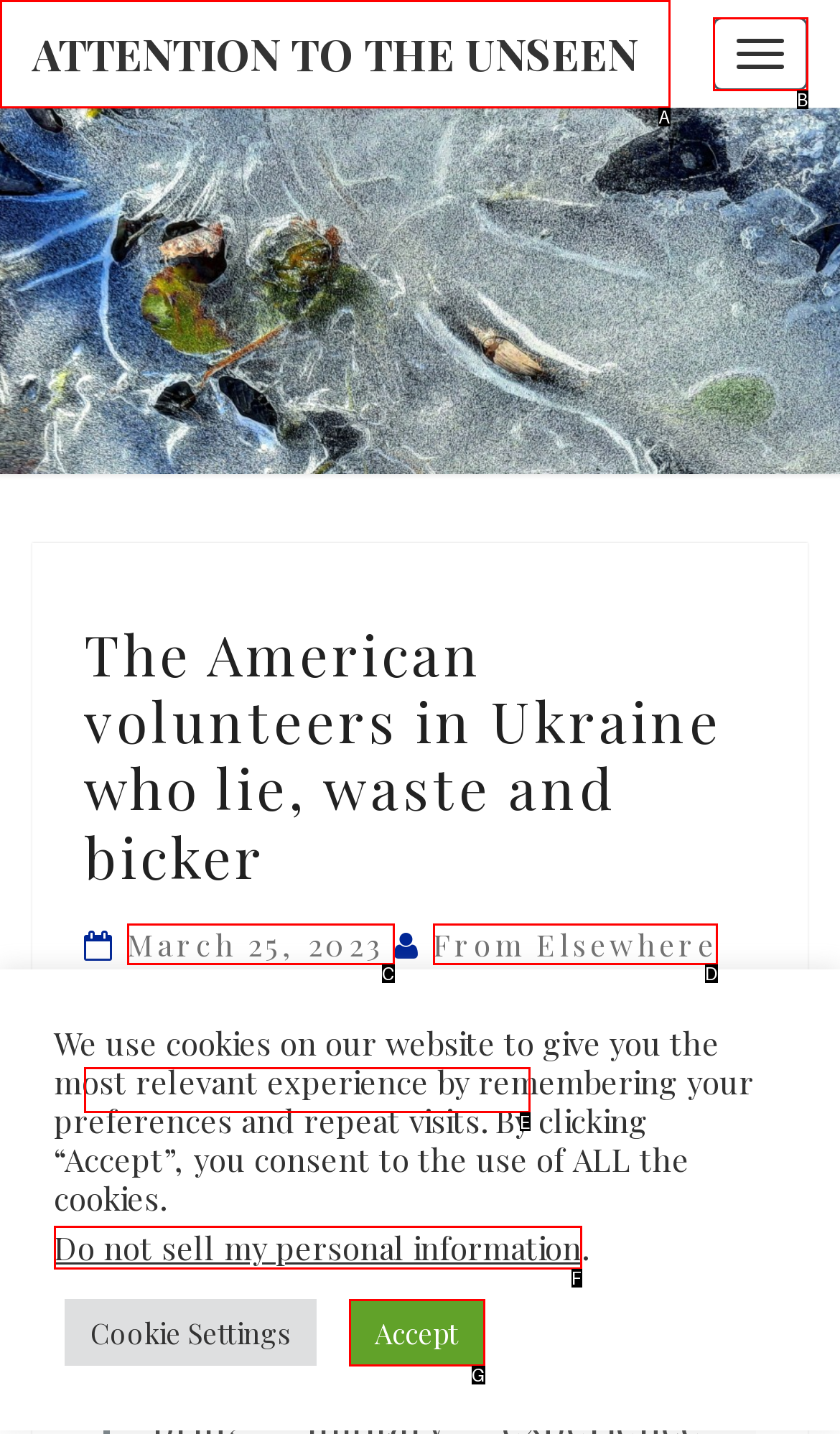Select the HTML element that corresponds to the description: March 25, 2023. Reply with the letter of the correct option.

C